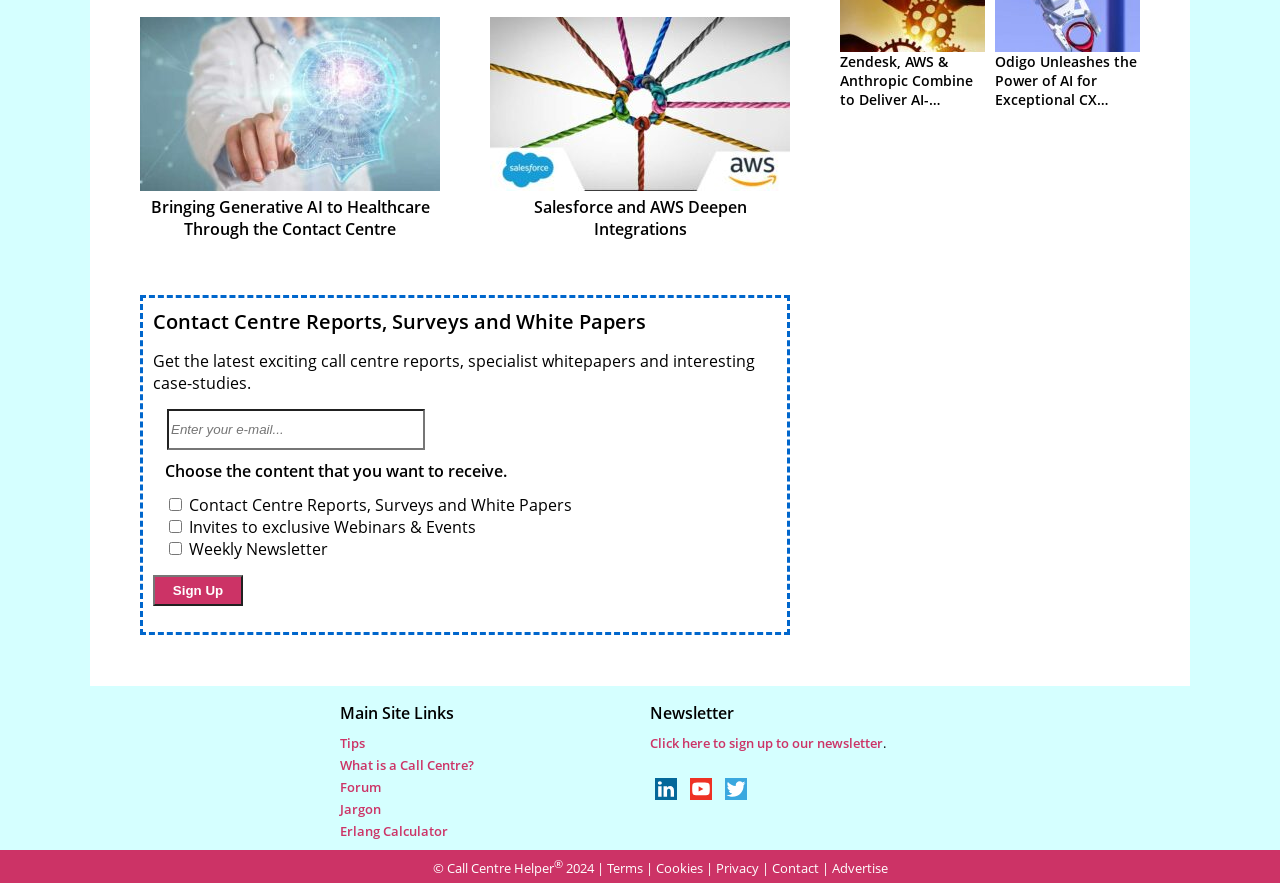Identify the bounding box coordinates for the element that needs to be clicked to fulfill this instruction: "Read the latest call centre reports". Provide the coordinates in the format of four float numbers between 0 and 1: [left, top, right, bottom].

[0.12, 0.348, 0.505, 0.379]